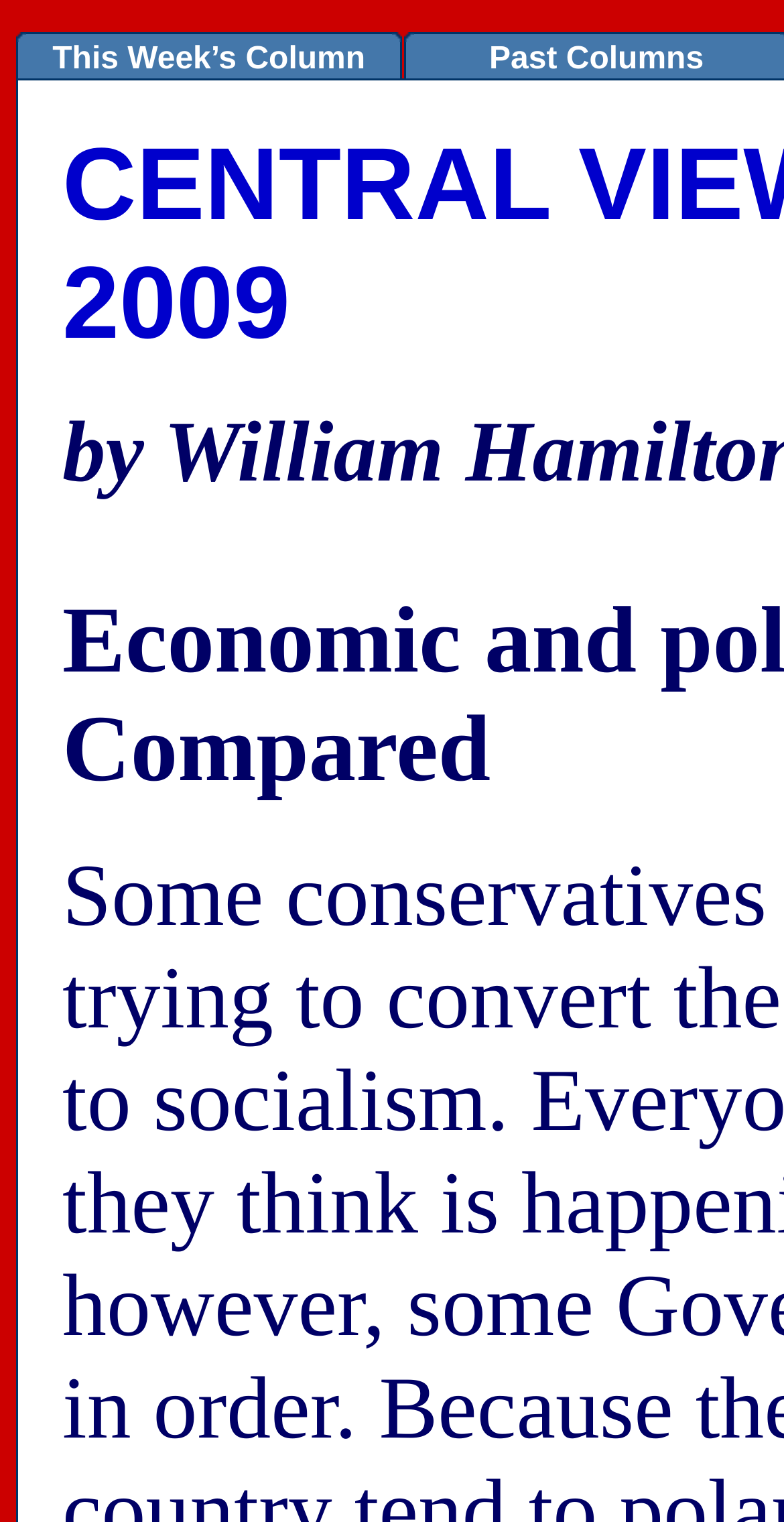How many images are on this webpage?
Provide a concise answer using a single word or phrase based on the image.

17